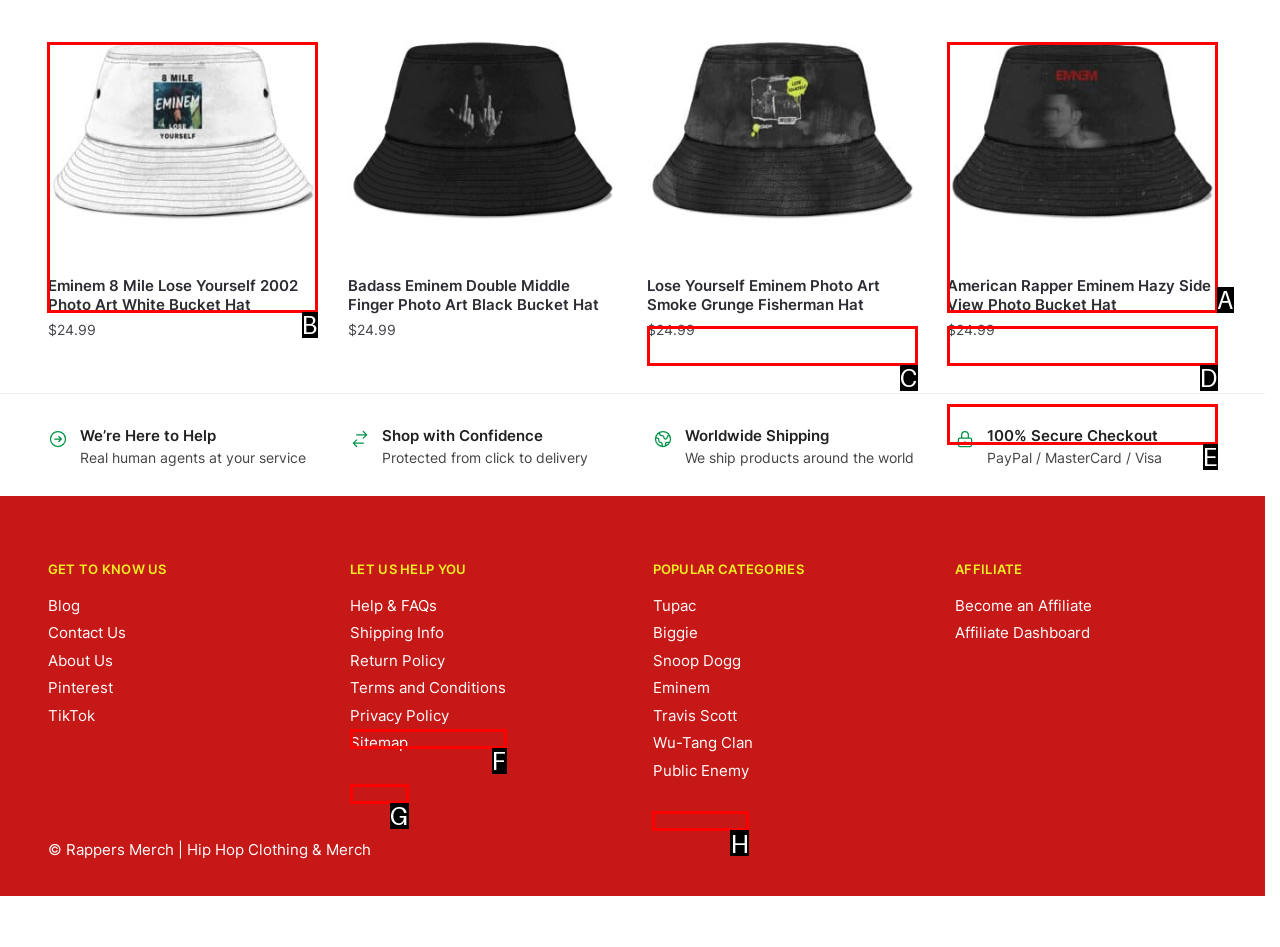To achieve the task: Click on the Pill Pals link, indicate the letter of the correct choice from the provided options.

None